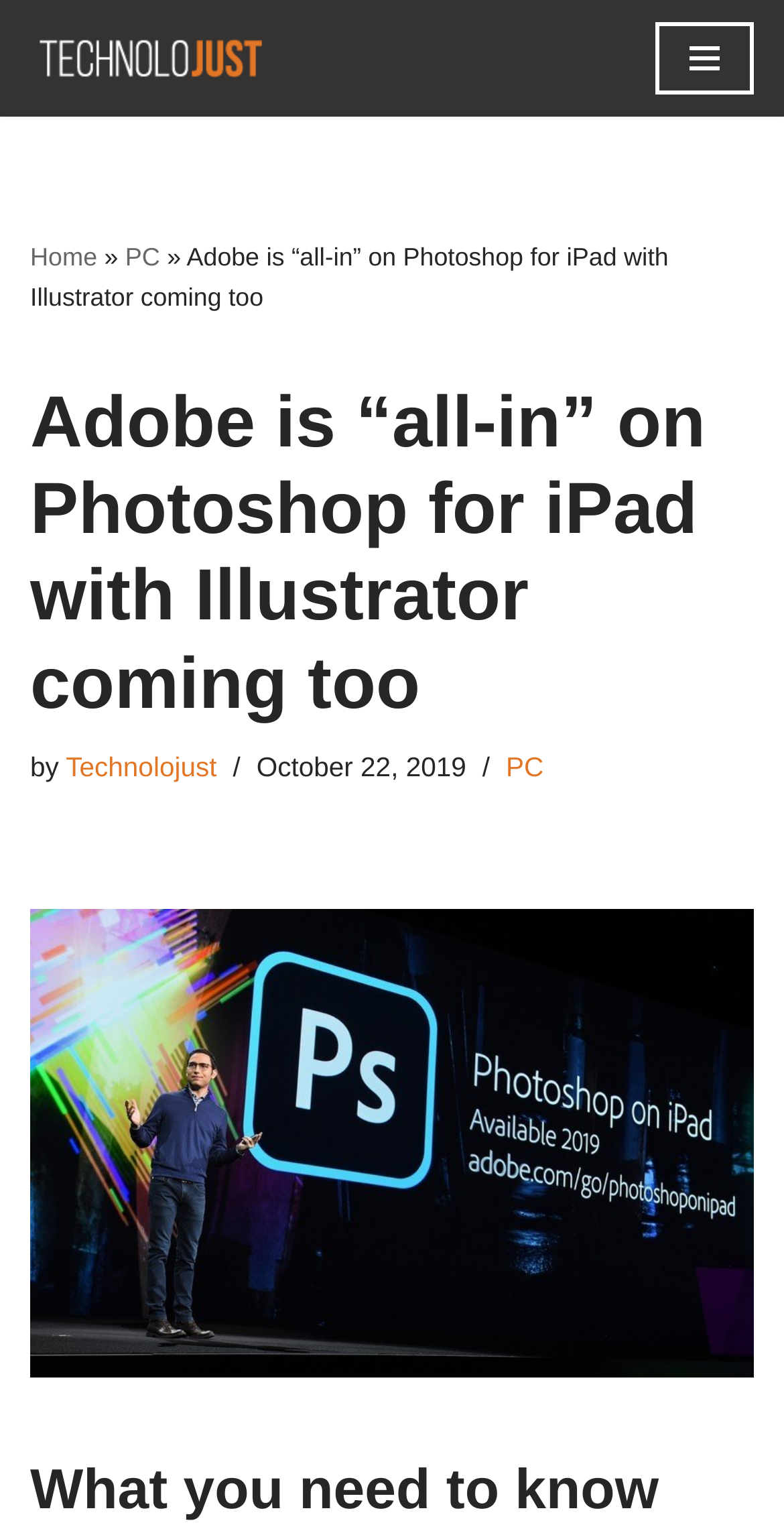From the webpage screenshot, identify the region described by Menu Close. Provide the bounding box coordinates as (top-left x, top-left y, bottom-right x, bottom-right y), with each value being a floating point number between 0 and 1.

None